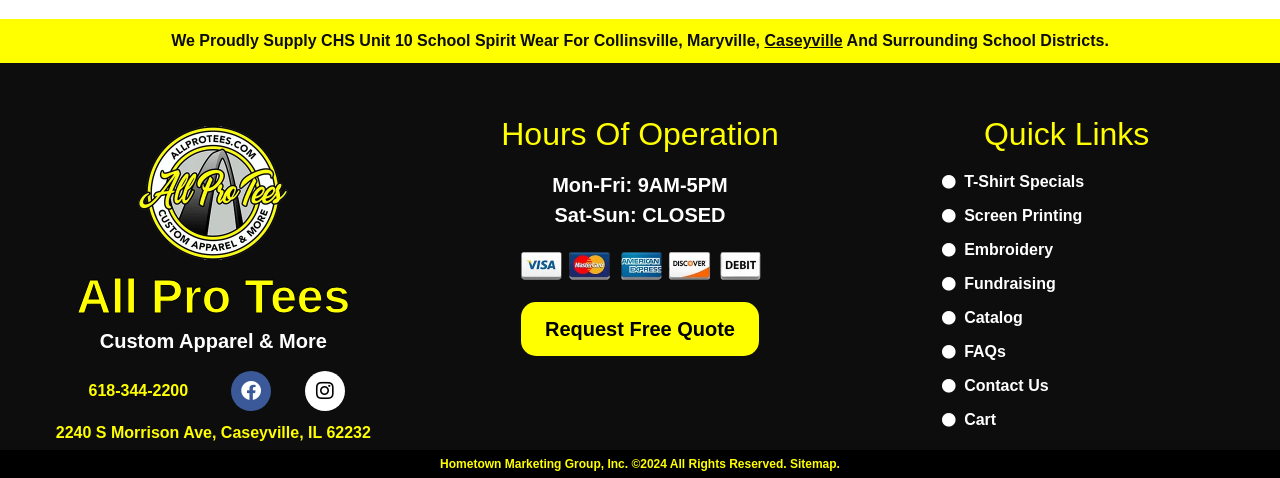Find the bounding box coordinates of the clickable area that will achieve the following instruction: "Request a free quote".

[0.407, 0.632, 0.593, 0.745]